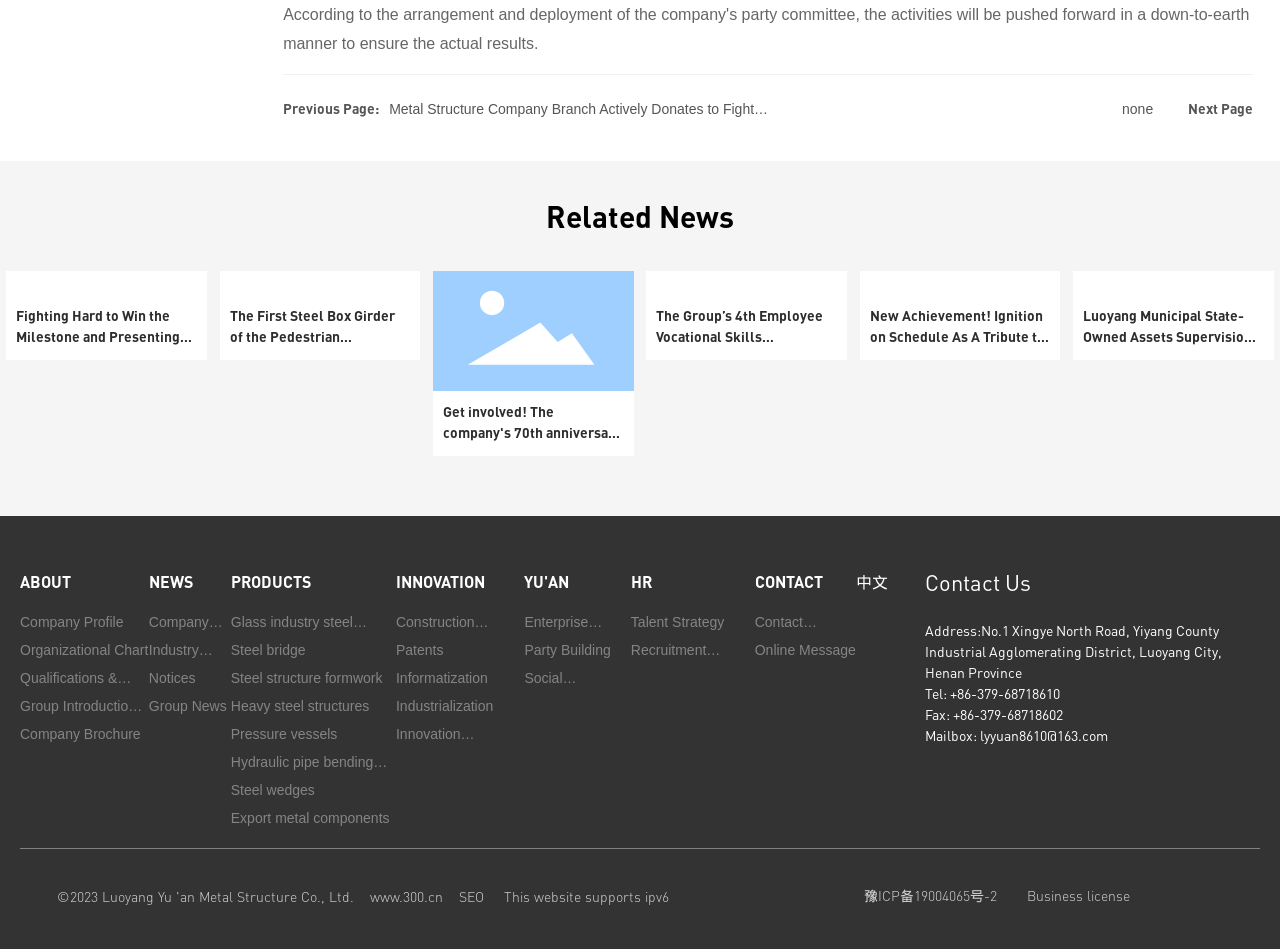Determine the bounding box coordinates of the clickable area required to perform the following instruction: "View the 'Related News'". The coordinates should be represented as four float numbers between 0 and 1: [left, top, right, bottom].

[0.427, 0.209, 0.573, 0.247]